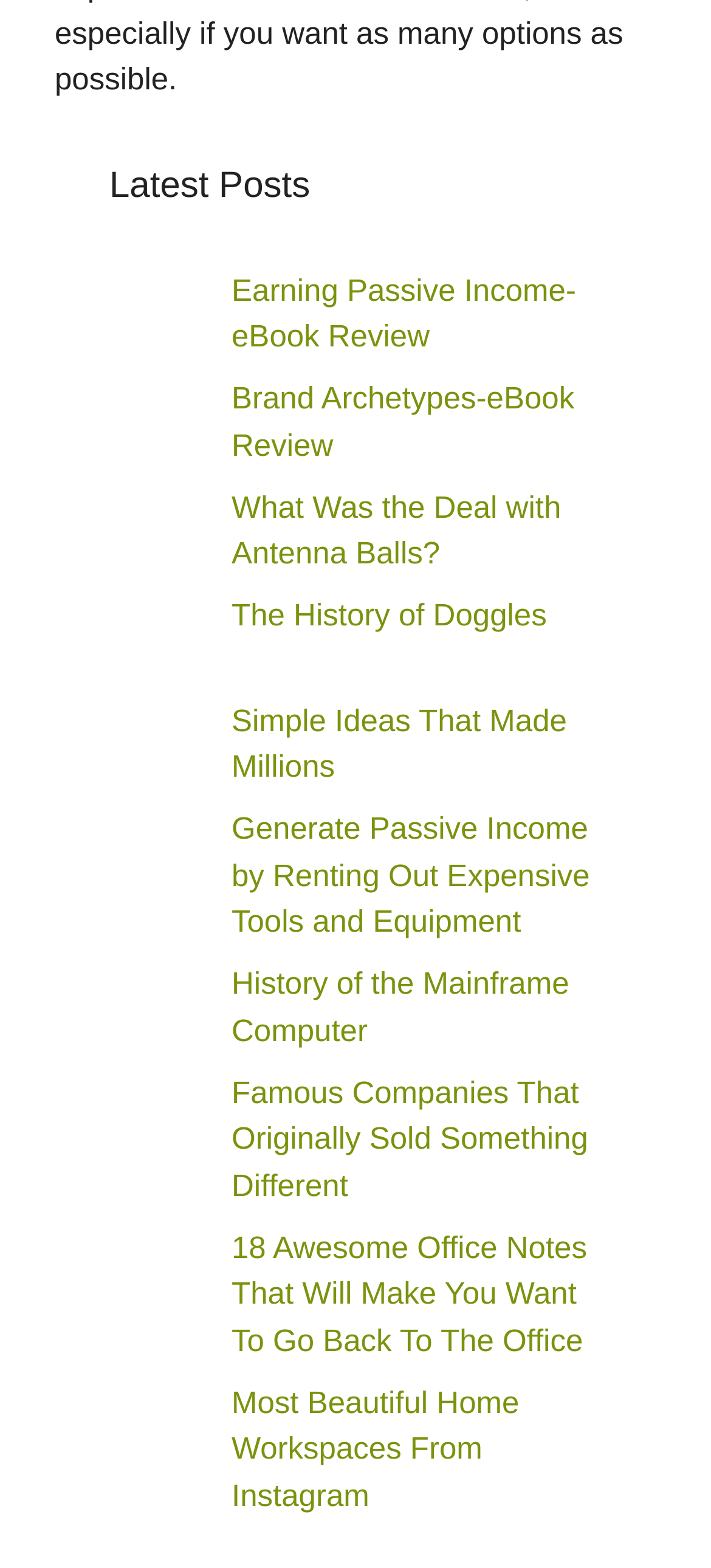How many images are on this webpage?
Look at the image and answer the question using a single word or phrase.

10